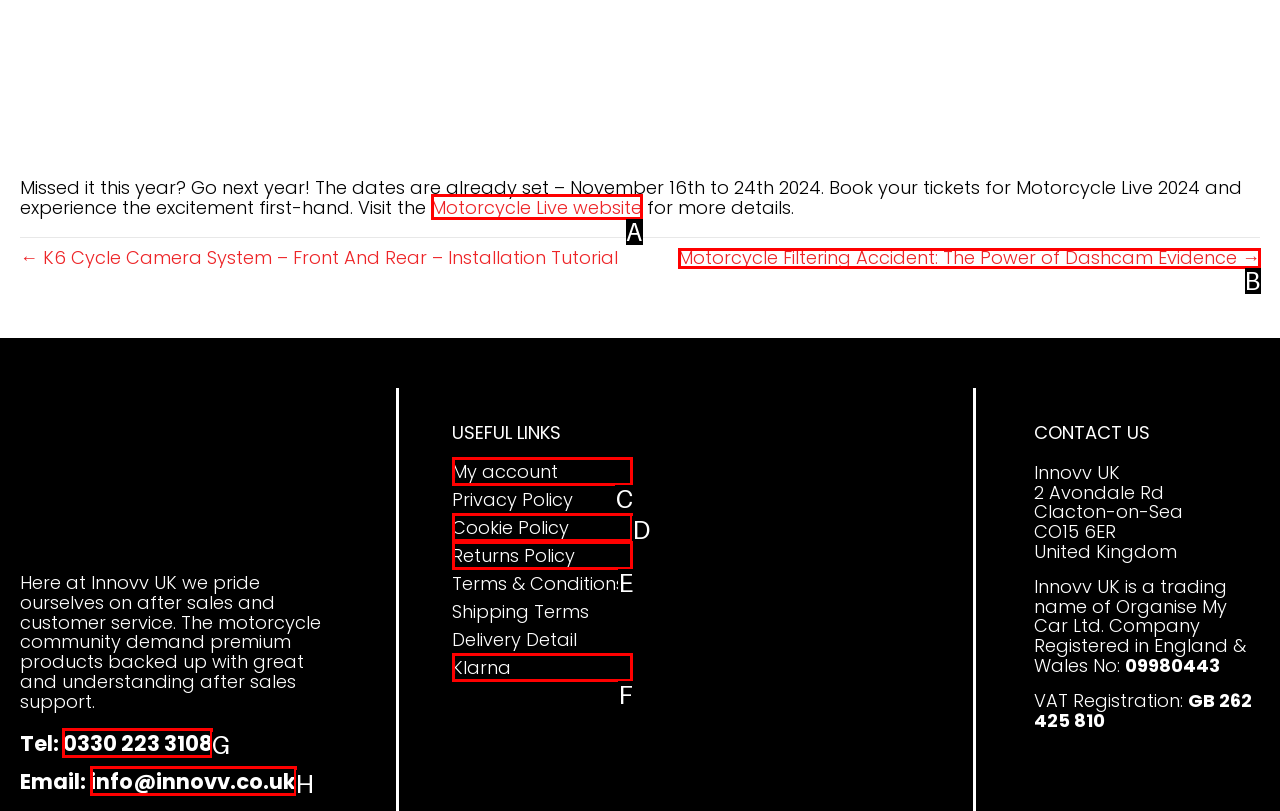Identify the correct UI element to click to follow this instruction: Contact us via phone
Respond with the letter of the appropriate choice from the displayed options.

G